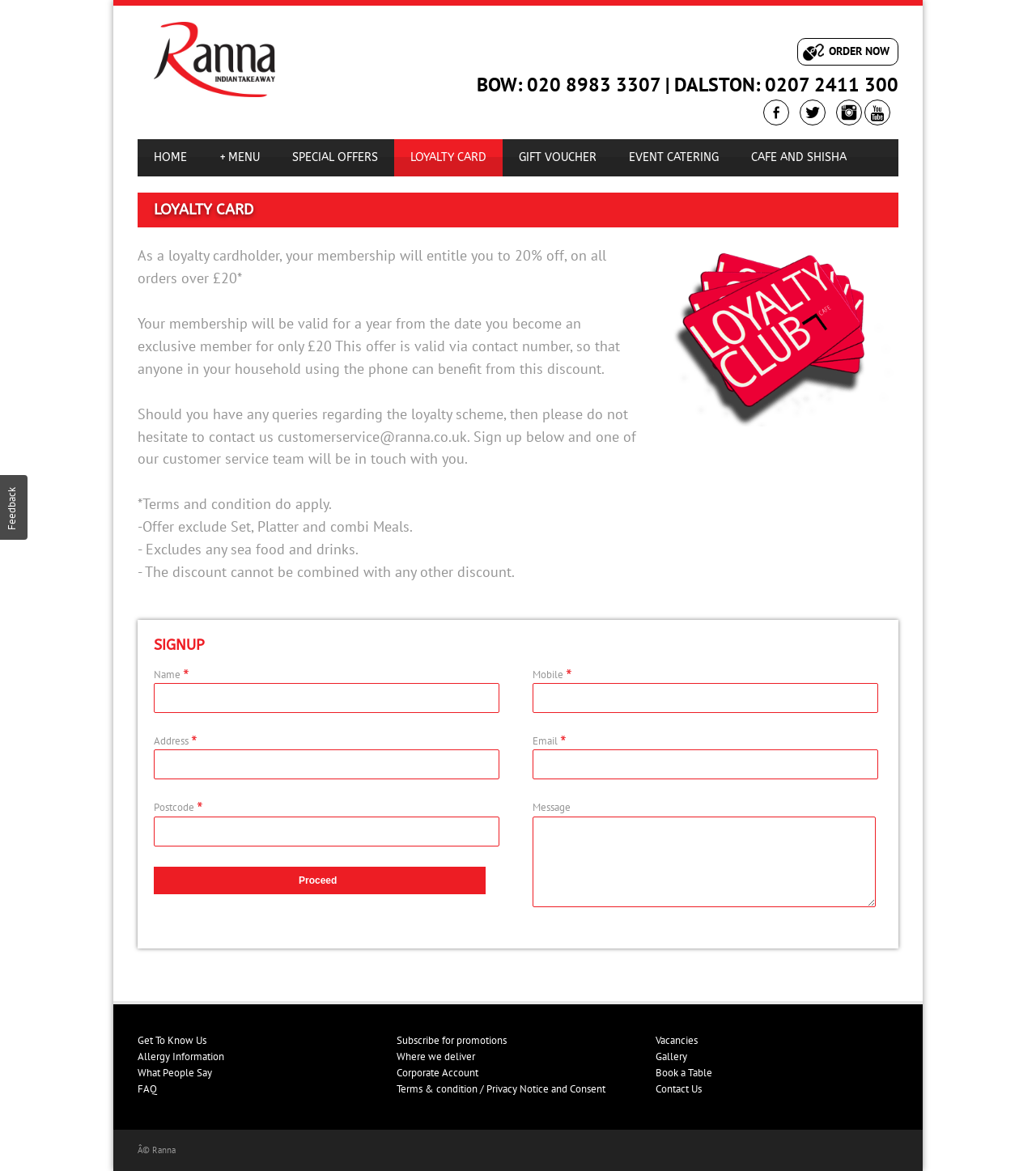What is the purpose of the 'Proceed' button?
Please craft a detailed and exhaustive response to the question.

The 'Proceed' button is located below the form where users can input their name, address, postcode, mobile number, and email to sign up for the loyalty card.